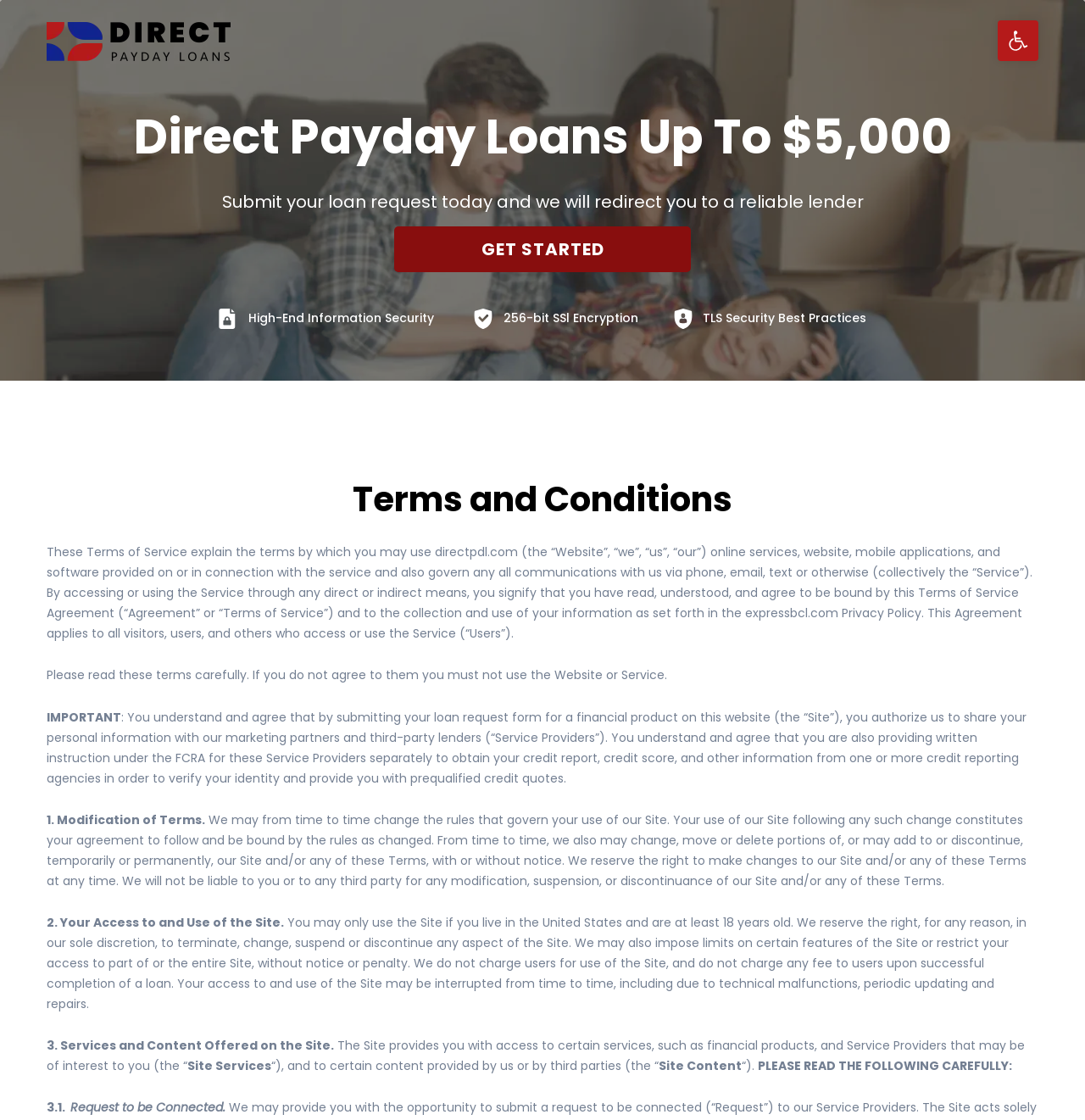Based on the element description Português (BR) BR, identify the bounding box coordinates for the UI element. The coordinates should be in the format (top-left x, top-left y, bottom-right x, bottom-right y) and within the 0 to 1 range.

None